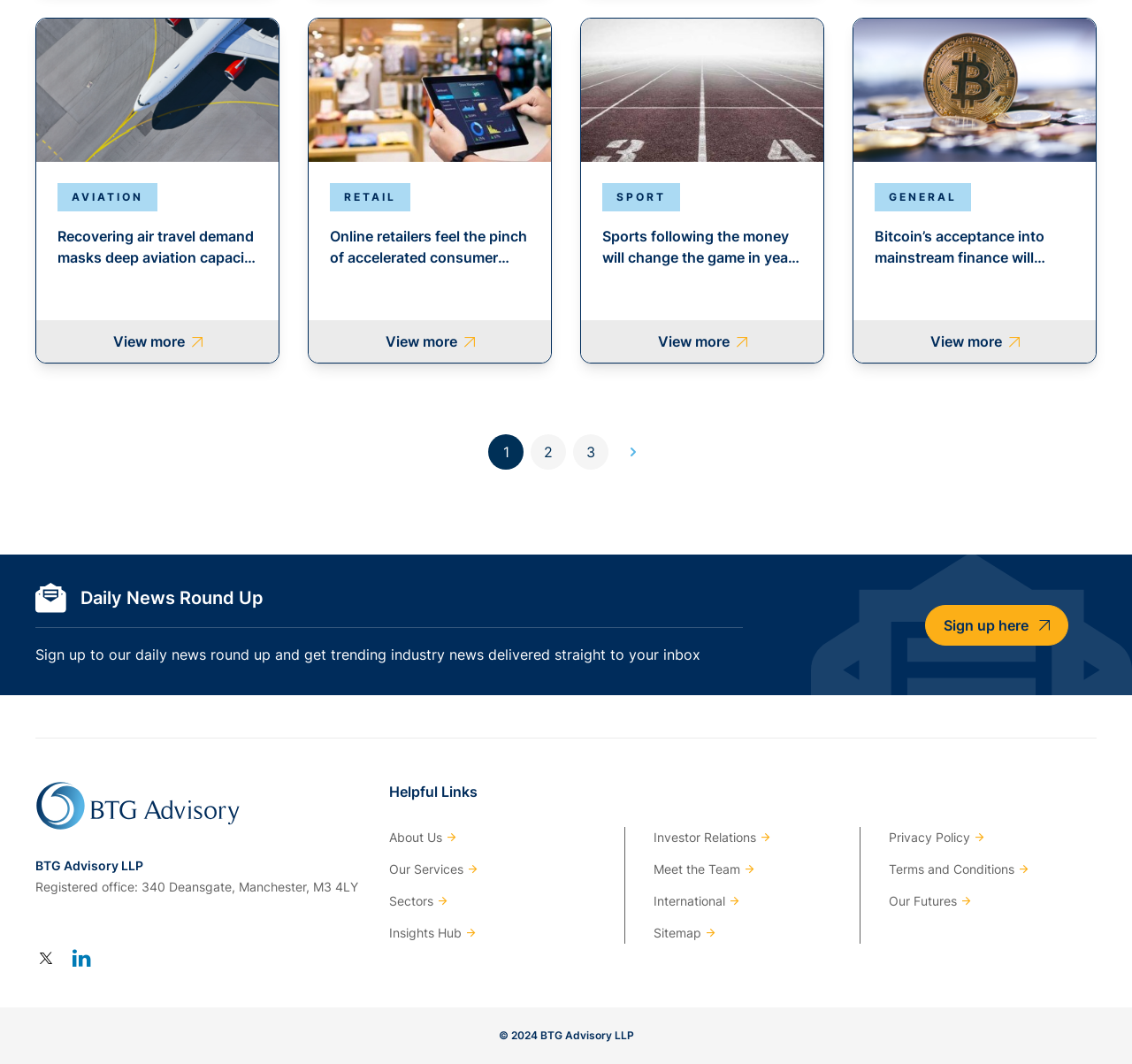With reference to the screenshot, provide a detailed response to the question below:
What is the topic of the first link?

The first link has an image with the text 'Aviation 6' and a description 'Recovering air travel demand masks deep aviation capacity problems and supply chain bottlenecks View more D', so the topic of the first link is Aviation.